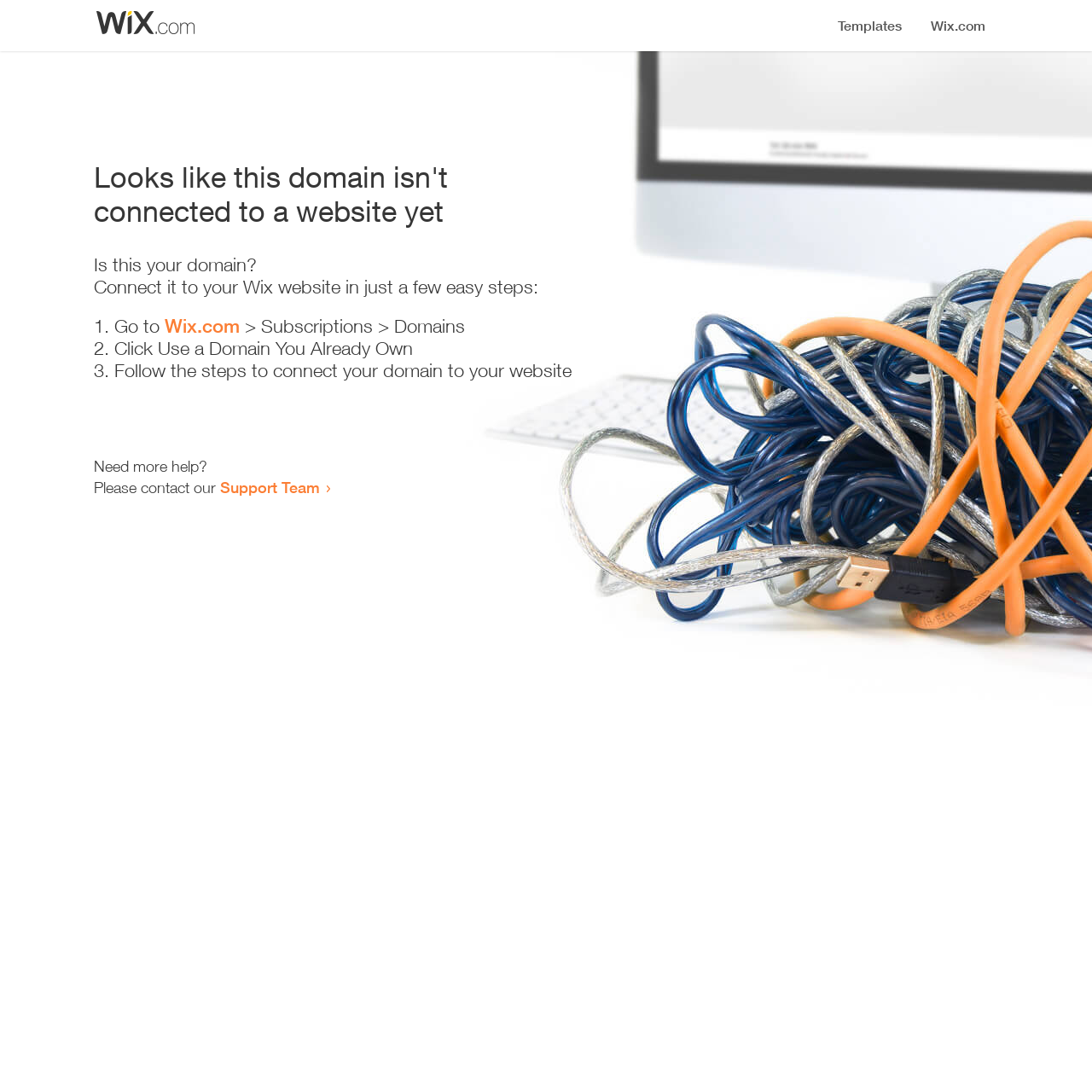Determine the bounding box coordinates for the HTML element described here: "Support Team".

[0.202, 0.438, 0.293, 0.455]